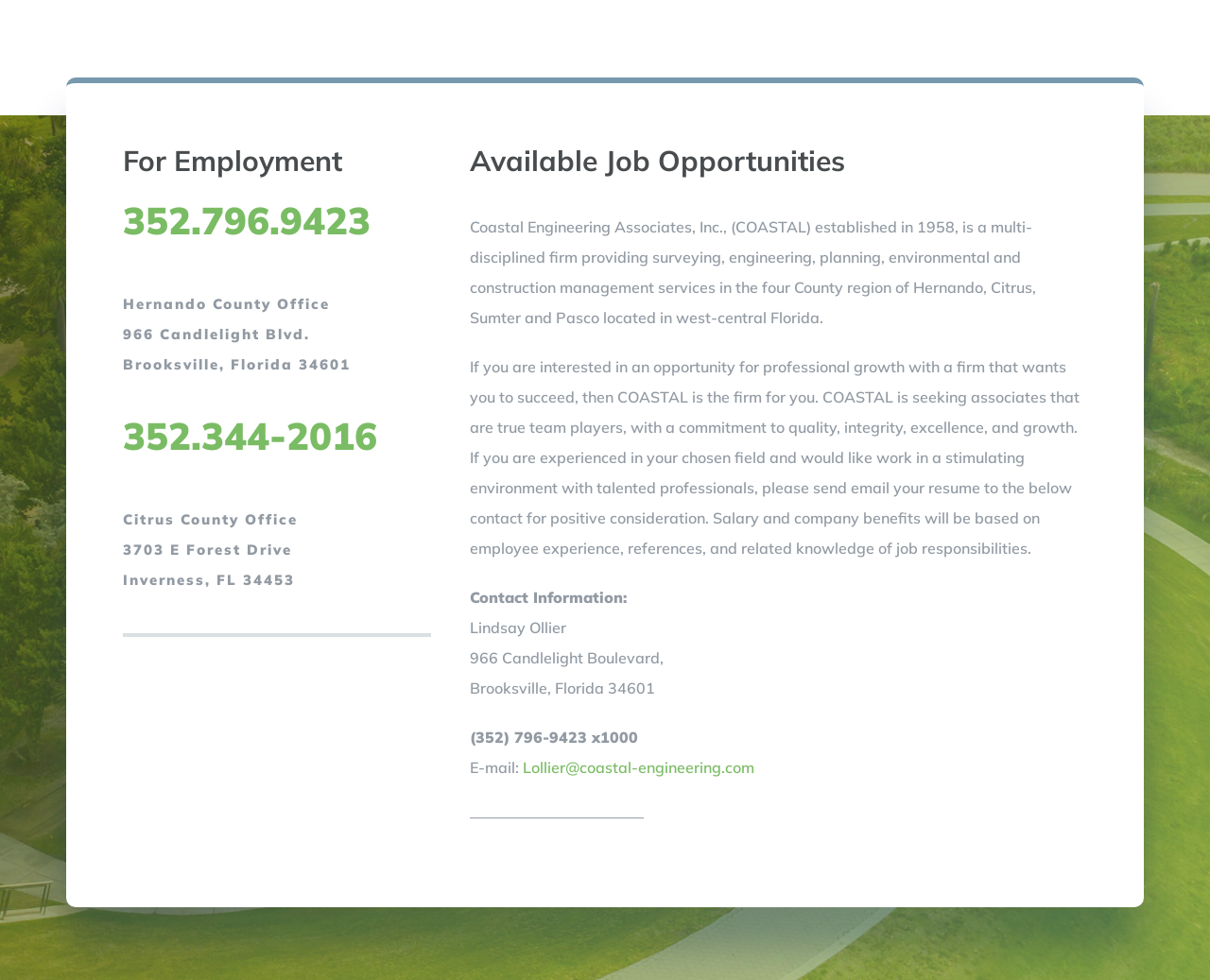Using the provided element description "Go to Top", determine the bounding box coordinates of the UI element.

[0.904, 0.583, 0.941, 0.617]